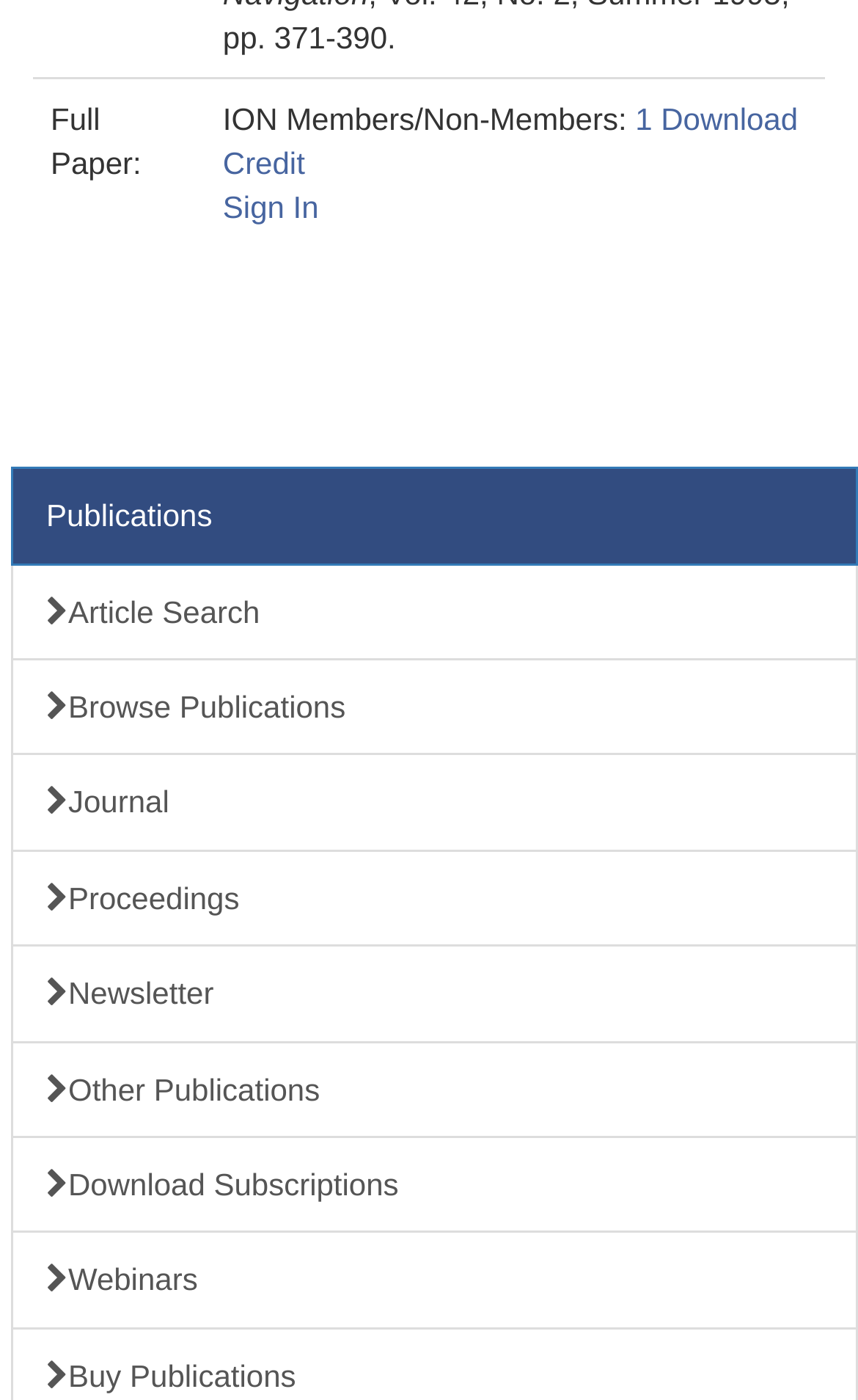Answer the following in one word or a short phrase: 
What is the text above the '1 Download Credit' link?

ION Members/Non-Members: